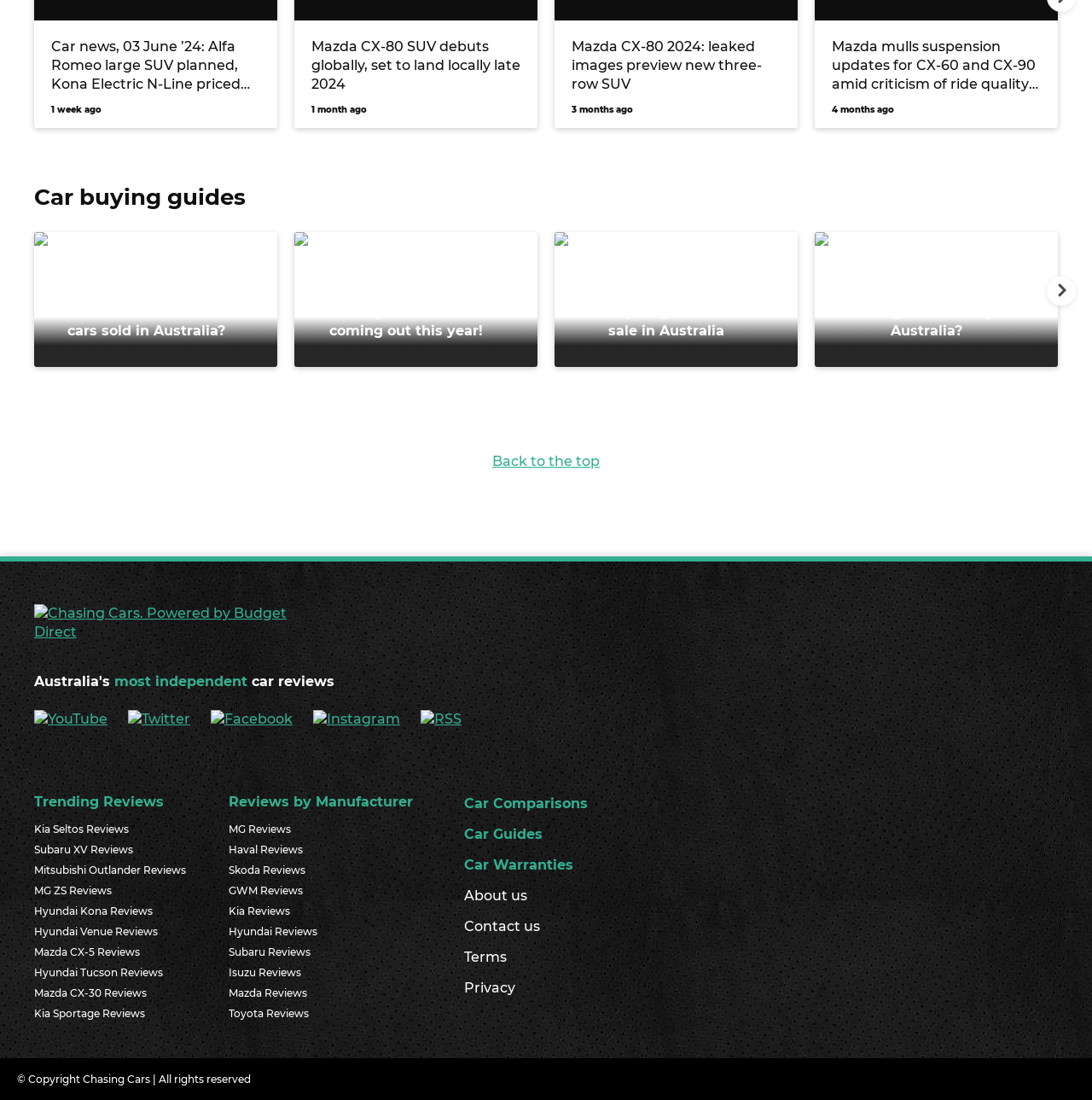Identify the bounding box for the described UI element. Provide the coordinates in (top-left x, top-left y, bottom-right x, bottom-right y) format with values ranging from 0 to 1: Skoda Reviews

[0.209, 0.782, 0.378, 0.801]